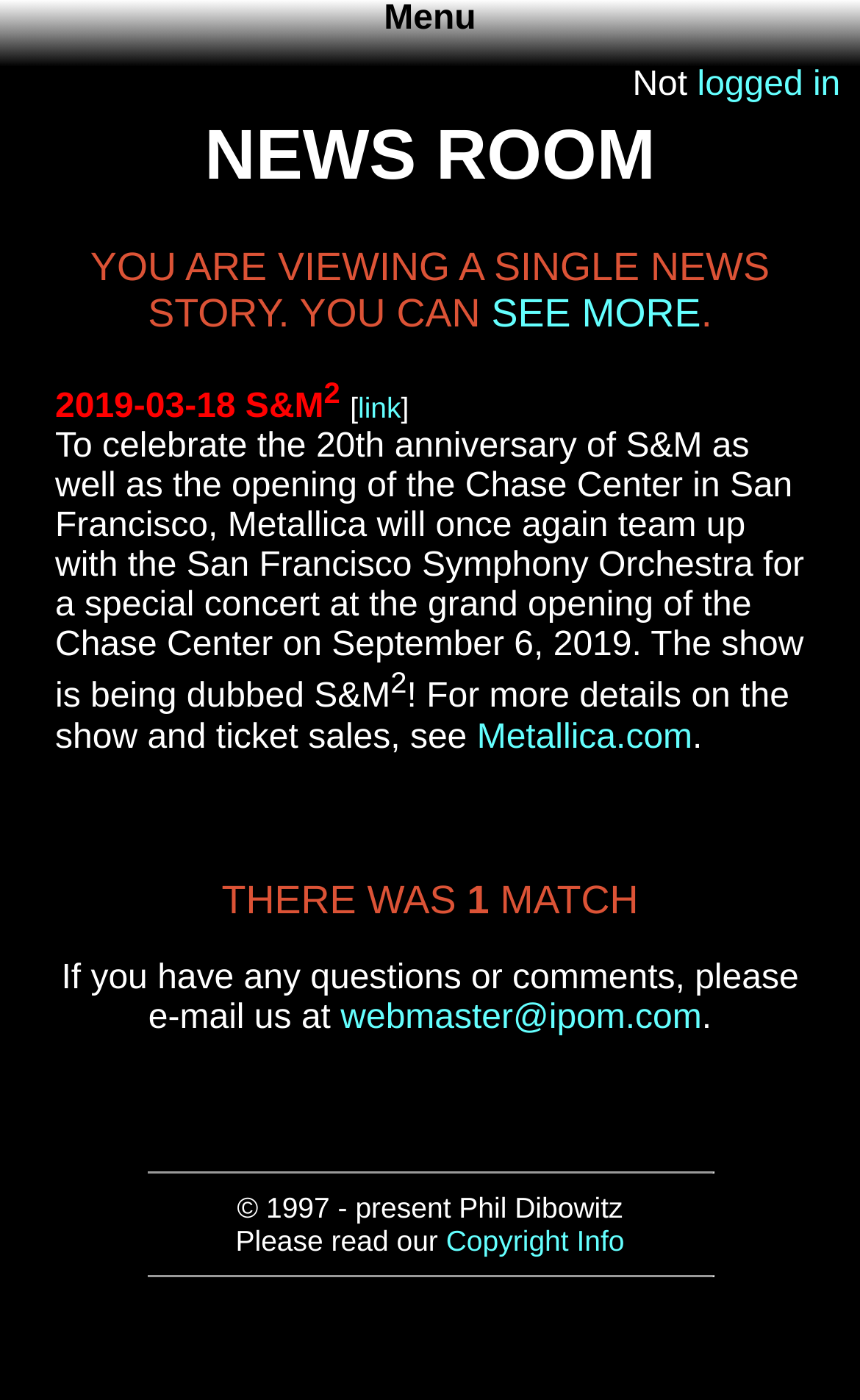What is the name of the website's administrator?
Please answer the question as detailed as possible based on the image.

I found the name of the website's administrator by looking at the copyright information at the bottom of the webpage, which states '© 1997 - present Phil Dibowitz'.